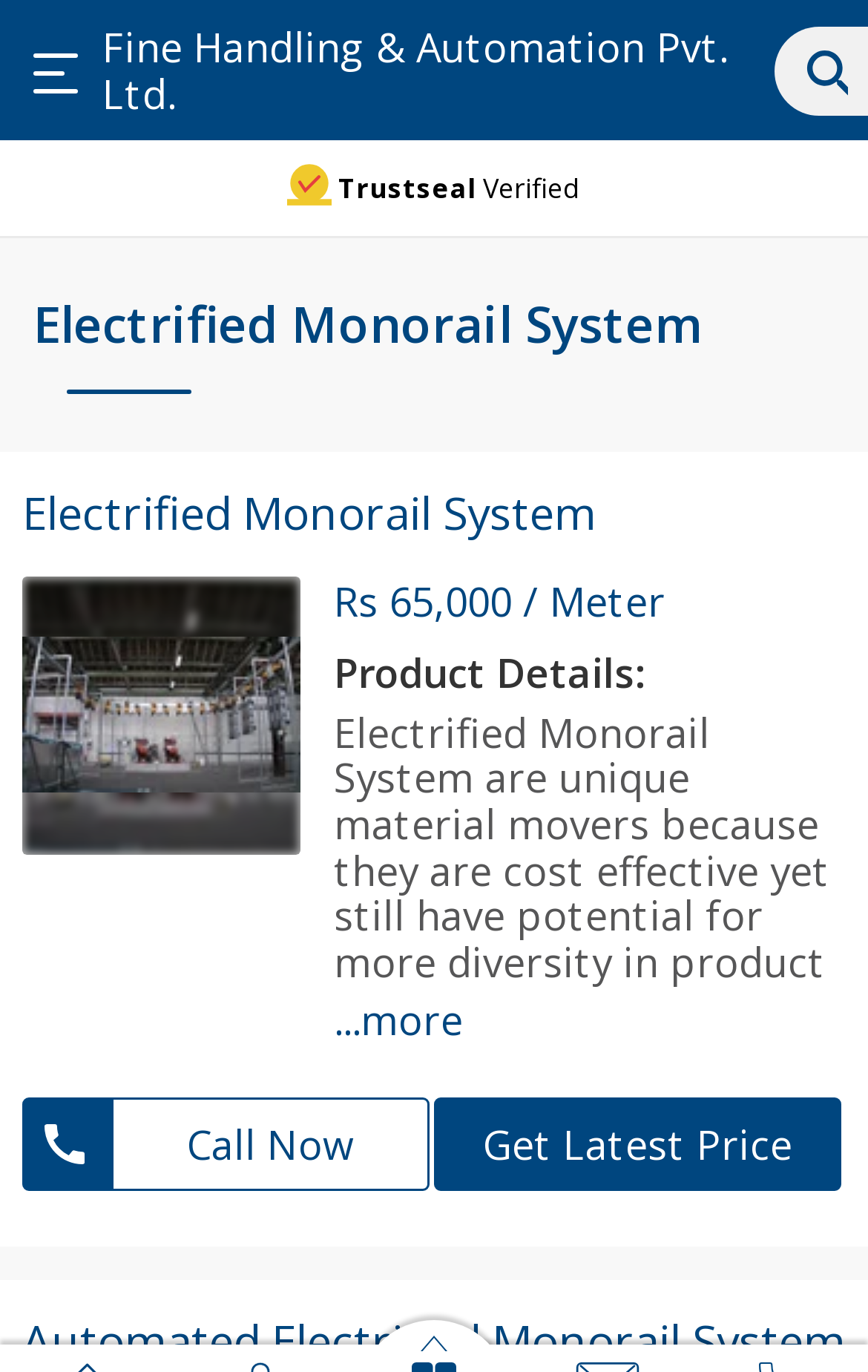Please analyze the image and give a detailed answer to the question:
What is the price of the Electrified Monorail System?

The price of the Electrified Monorail System can be found in the product details section, where it is stated as 'Rs 65,000 / Meter'.